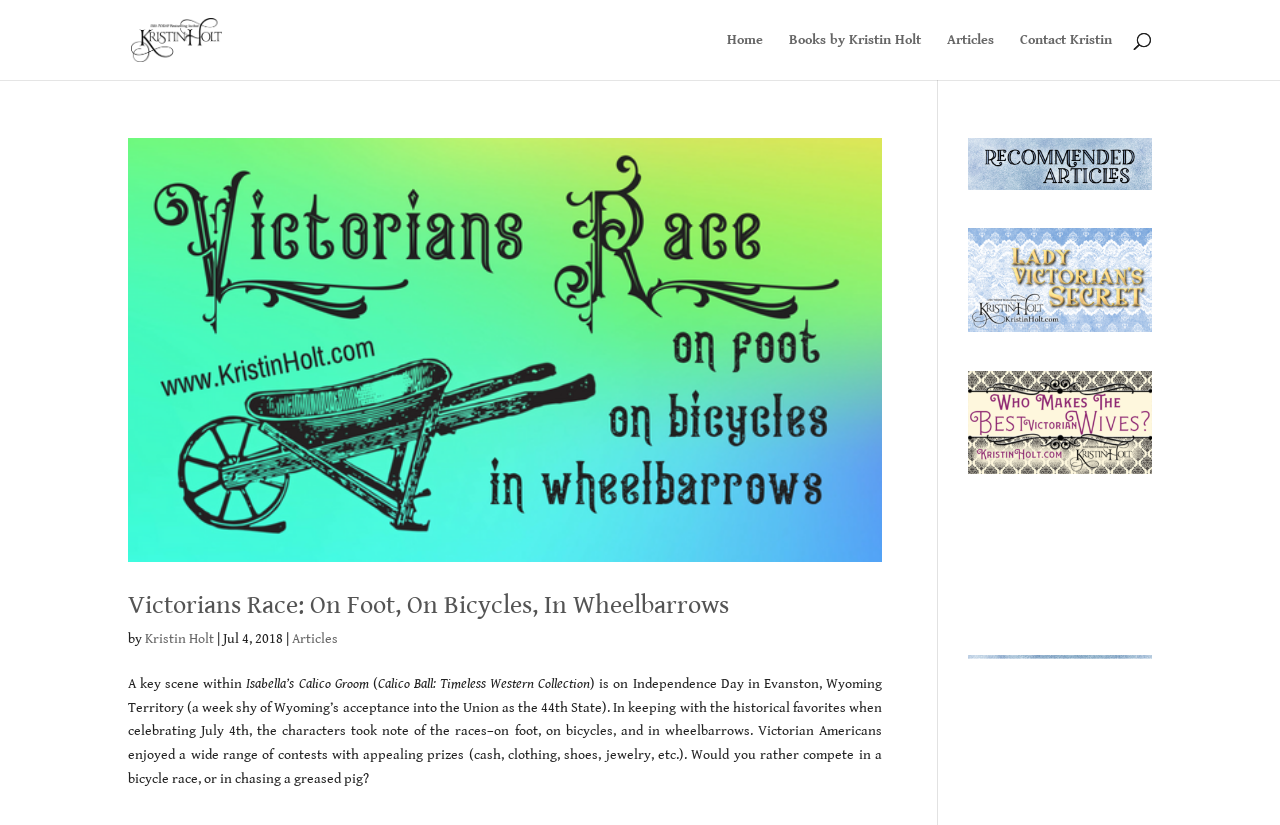What is the name of the author? Based on the image, give a response in one word or a short phrase.

Kristin Holt